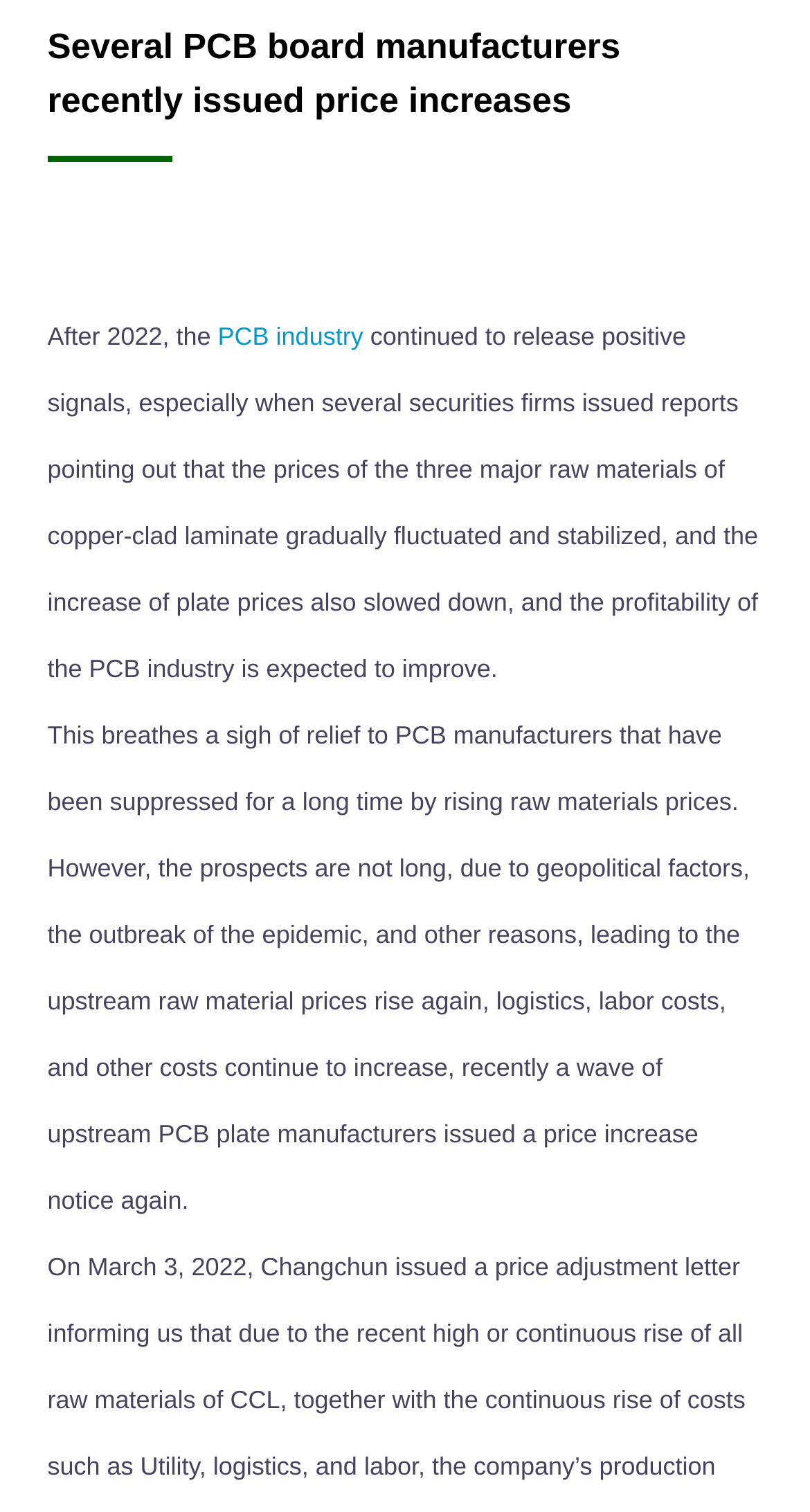Find the coordinates for the bounding box of the element with this description: "Post not marked as liked".

None